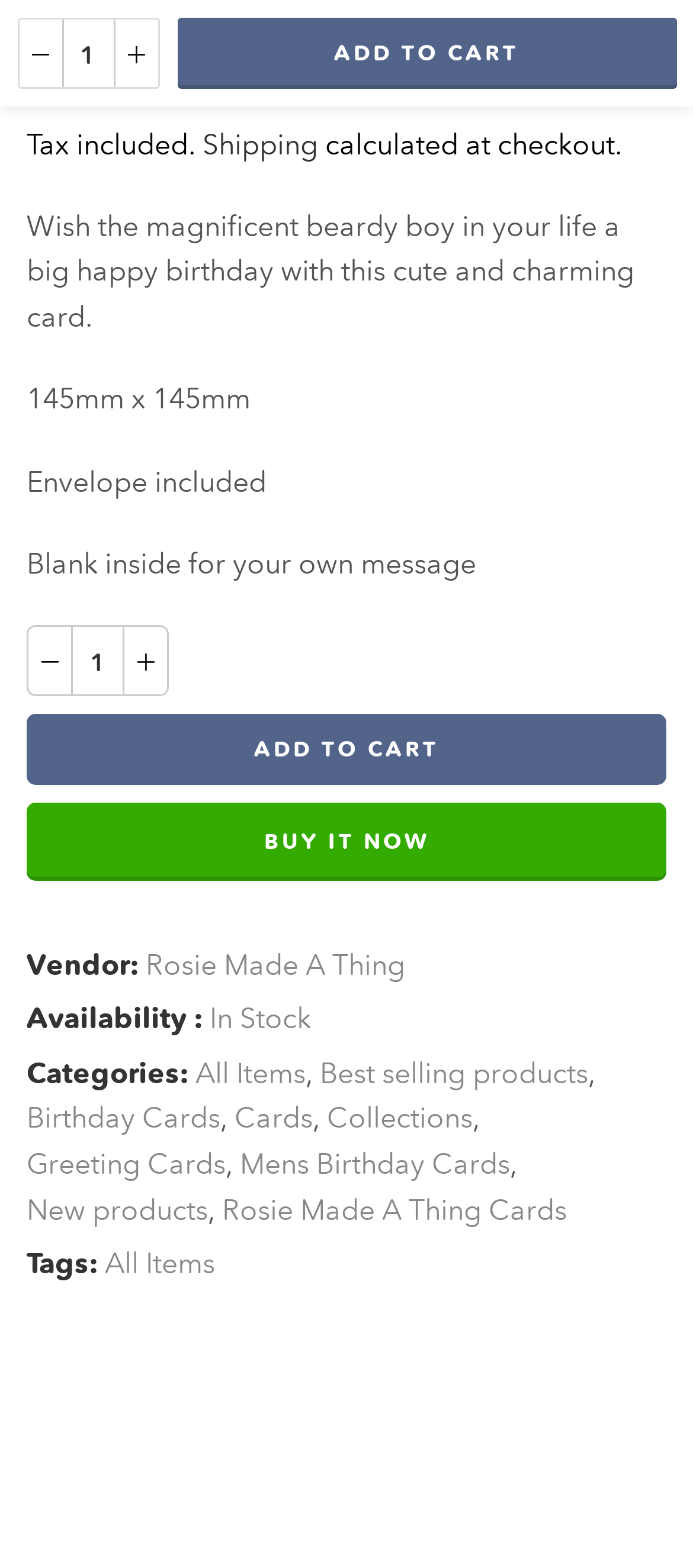Please mark the bounding box coordinates of the area that should be clicked to carry out the instruction: "Search for something".

None